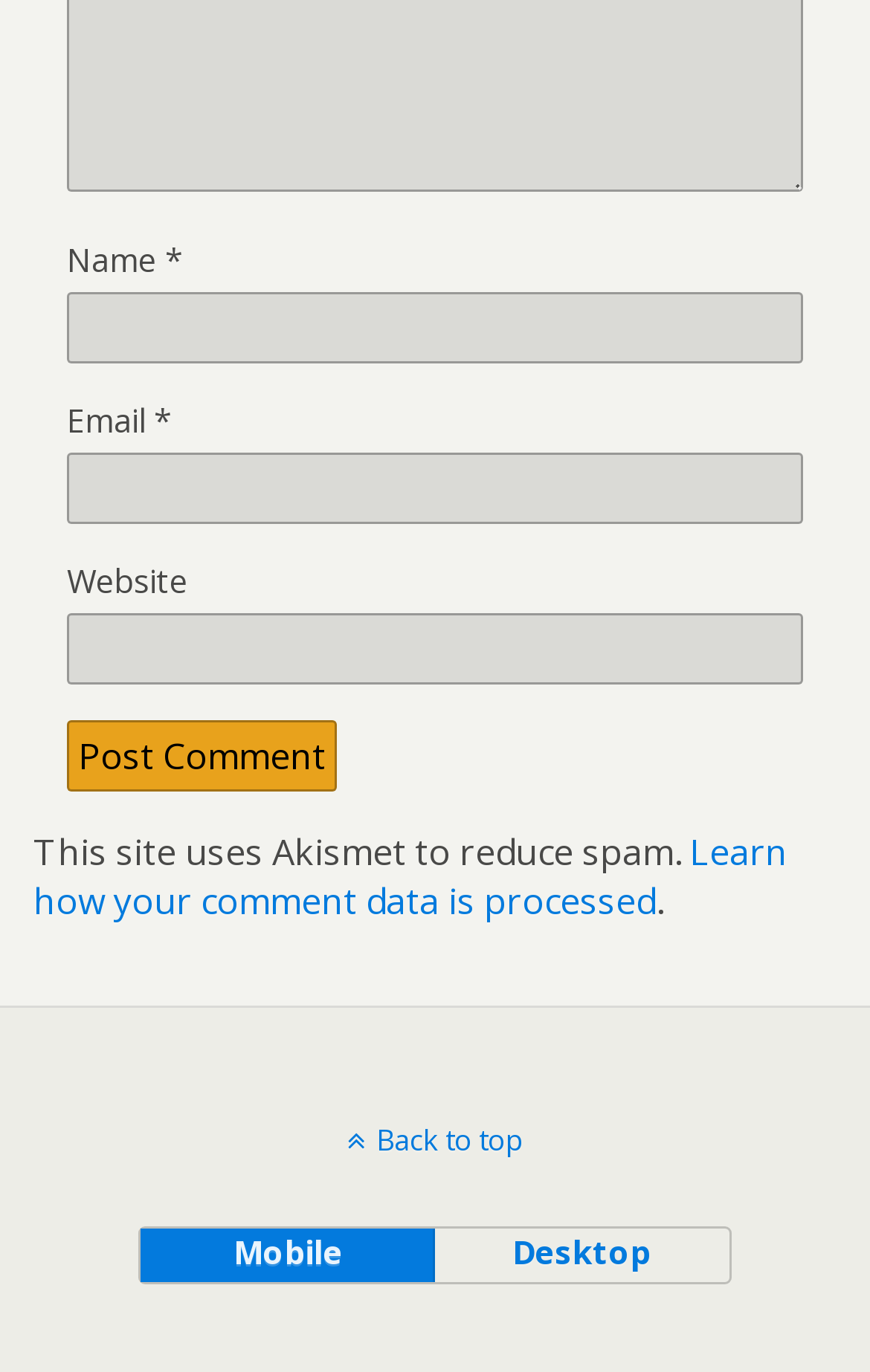Is the 'Website' field required to post a comment?
Give a single word or phrase answer based on the content of the image.

No